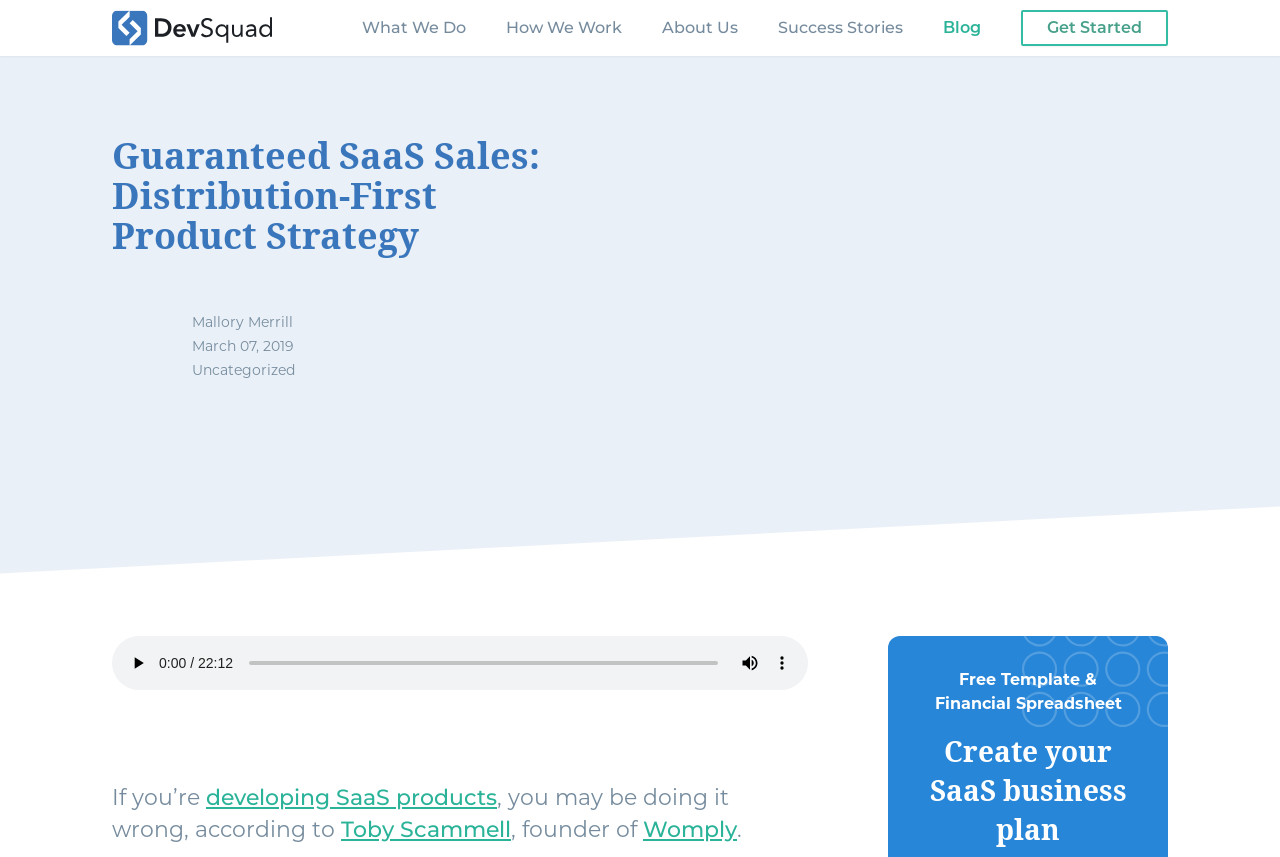Give an extensive and precise description of the webpage.

The webpage appears to be a blog post or article discussing SaaS products and a distribution-first product strategy. At the top left corner, there is a logo of DevSquad, accompanied by a navigation menu with links to "What We Do", "How We Work", "About Us", "Success Stories", "Blog", and "Get Started". 

Below the navigation menu, there is a main heading that reads "Guaranteed SaaS Sales: Distribution-First Product Strategy". 

To the right of the main heading, there is an author's name, "Mallory Merrill", along with the date "March 07, 2019" and a category label "Uncategorized". 

Further down, there is an audio player with controls to play, mute, and adjust the audio time scrubber. 

The main content of the article starts below the audio player. It begins with a sentence "If you’re developing SaaS products, you may be doing it wrong, according to Toby Scammell, founder of Womply." The text is divided into several paragraphs, but the content is not explicitly mentioned. 

At the bottom of the page, there are two headings, "Free Template & Financial Spreadsheet" and "Create your SaaS business plan", which seem to be related to the main topic of the article.